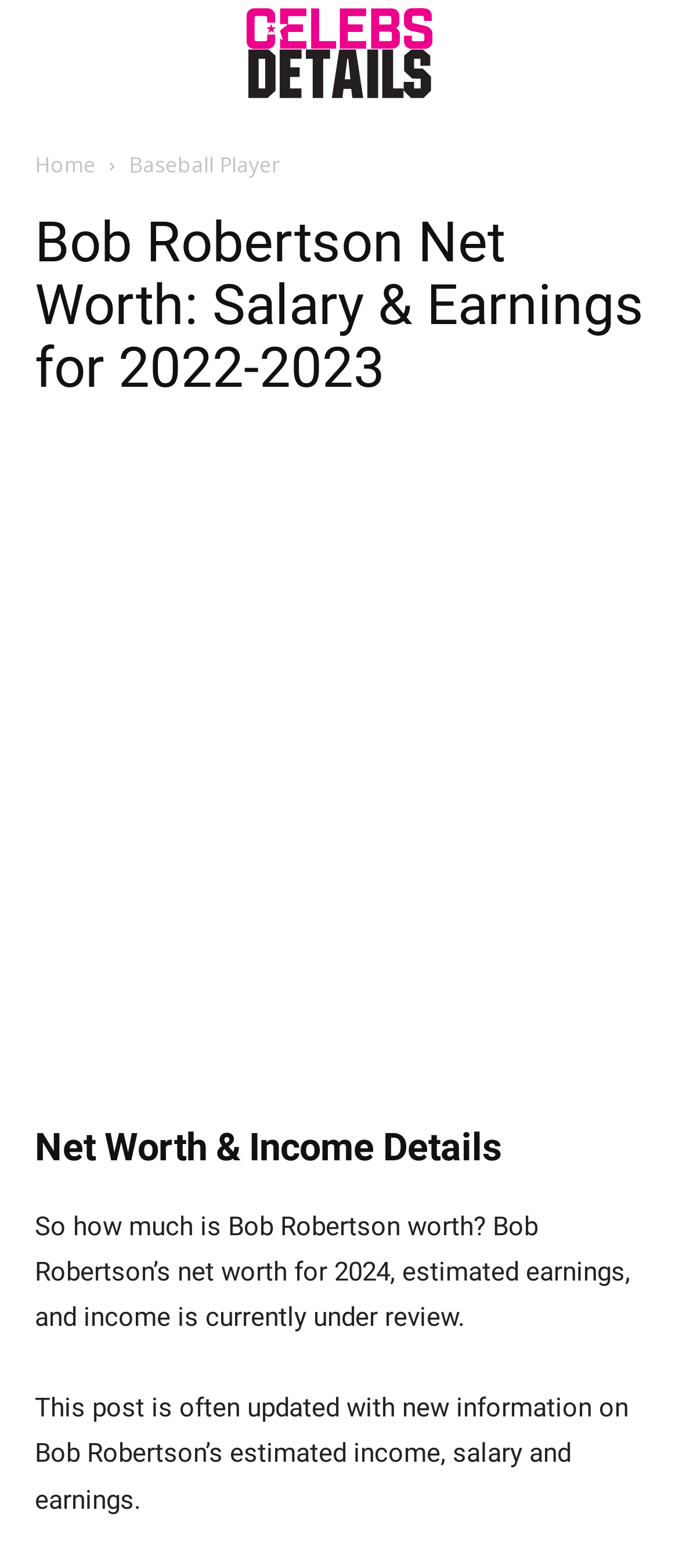What is the purpose of the webpage?
Please elaborate on the answer to the question with detailed information.

The webpage's content is focused on providing information about Bob Robertson's net worth, salary, and earnings, suggesting that the purpose of the webpage is to provide this information to users.